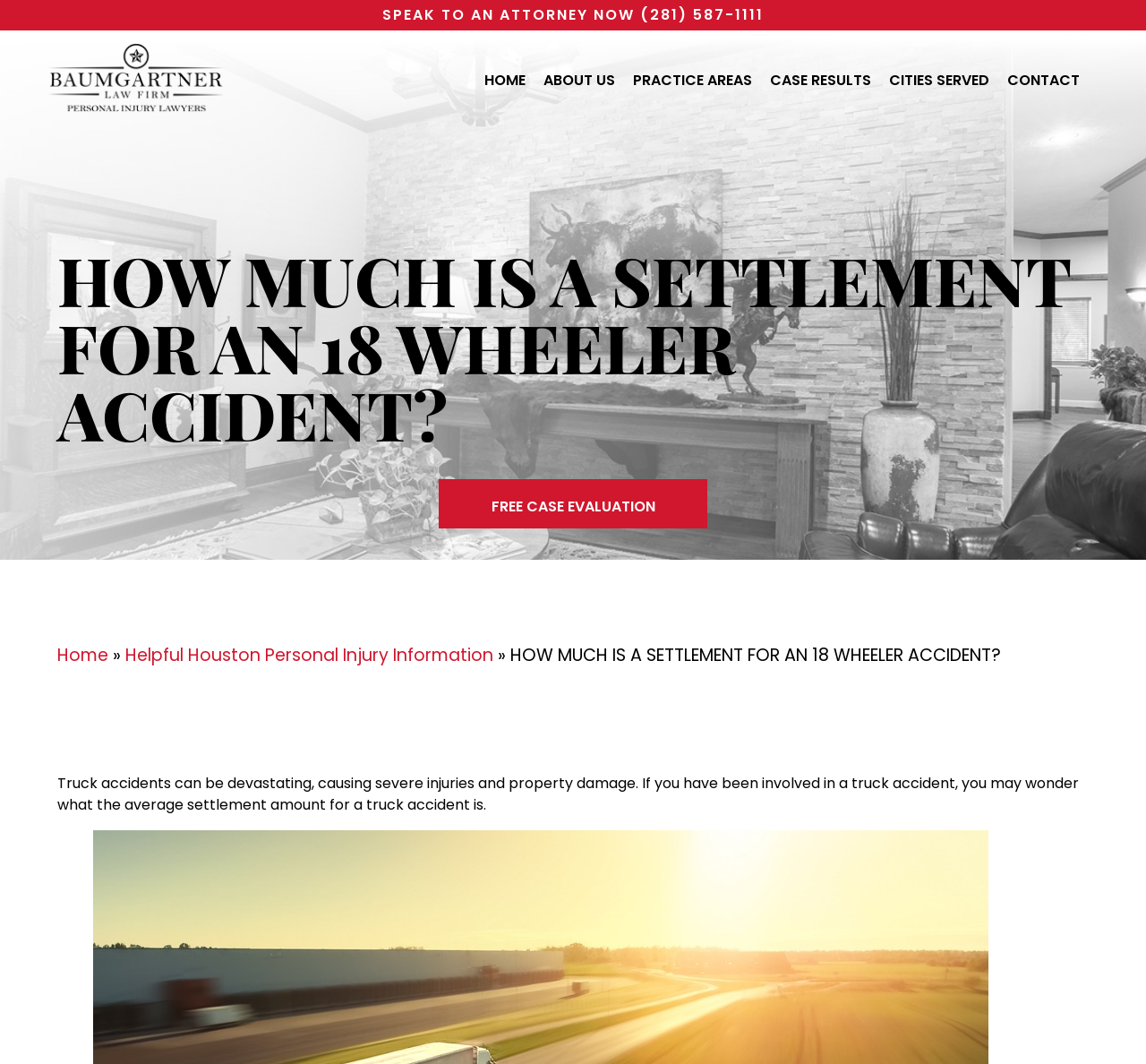What can you do on this webpage?
Please describe in detail the information shown in the image to answer the question.

On this webpage, you can get a free case evaluation by clicking on the link 'FREE CASE EVALUATION' which is prominently displayed on the webpage.